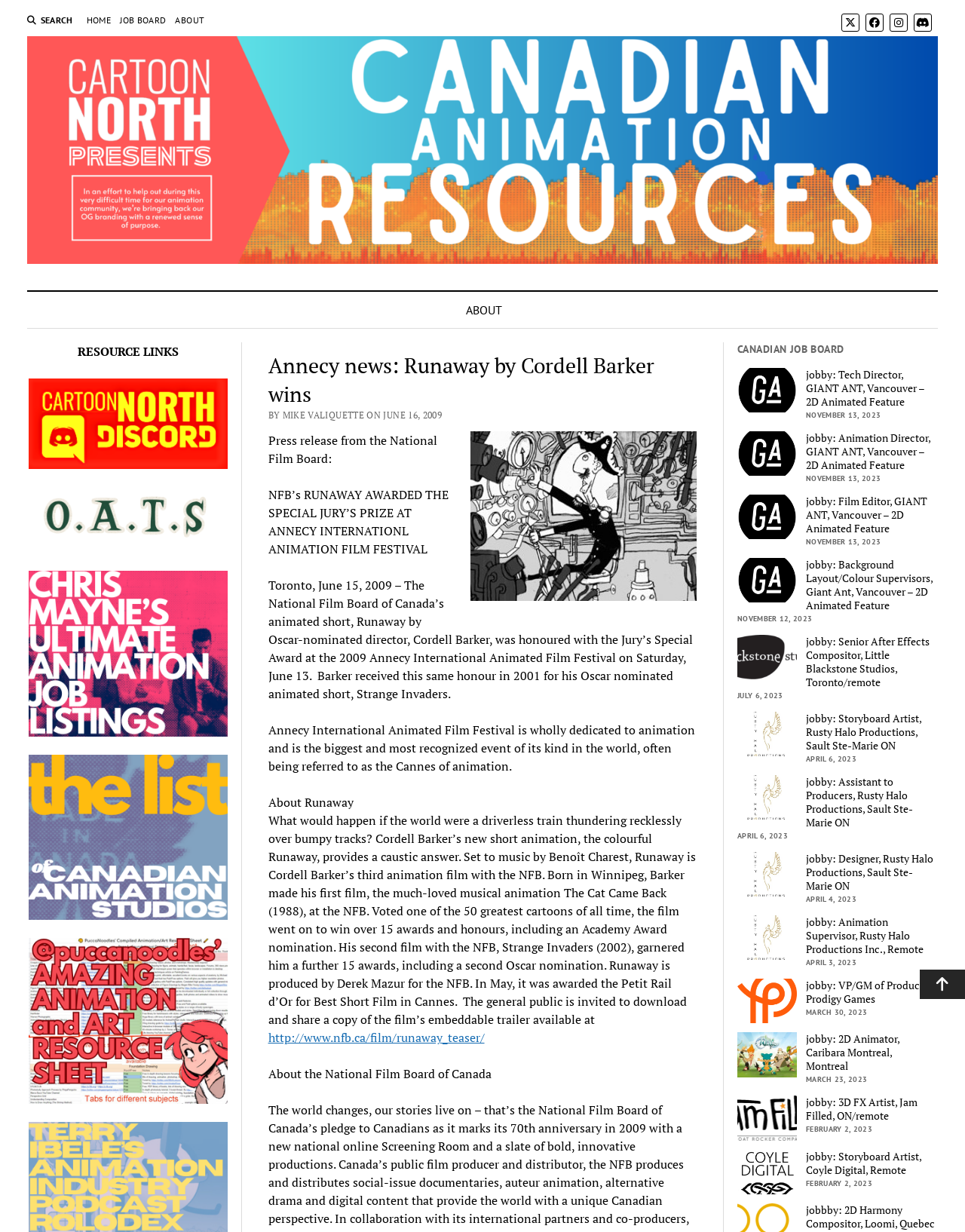What is the name of the film that won the Special Jury's Prize?
Provide a comprehensive and detailed answer to the question.

The answer can be found in the article section of the webpage, where it is mentioned that 'NFB’s RUNAWAY AWARDED THE SPECIAL JURY’S PRIZE AT ANNECY INTERNATIONL ANIMATION FILM FESTIVAL'.